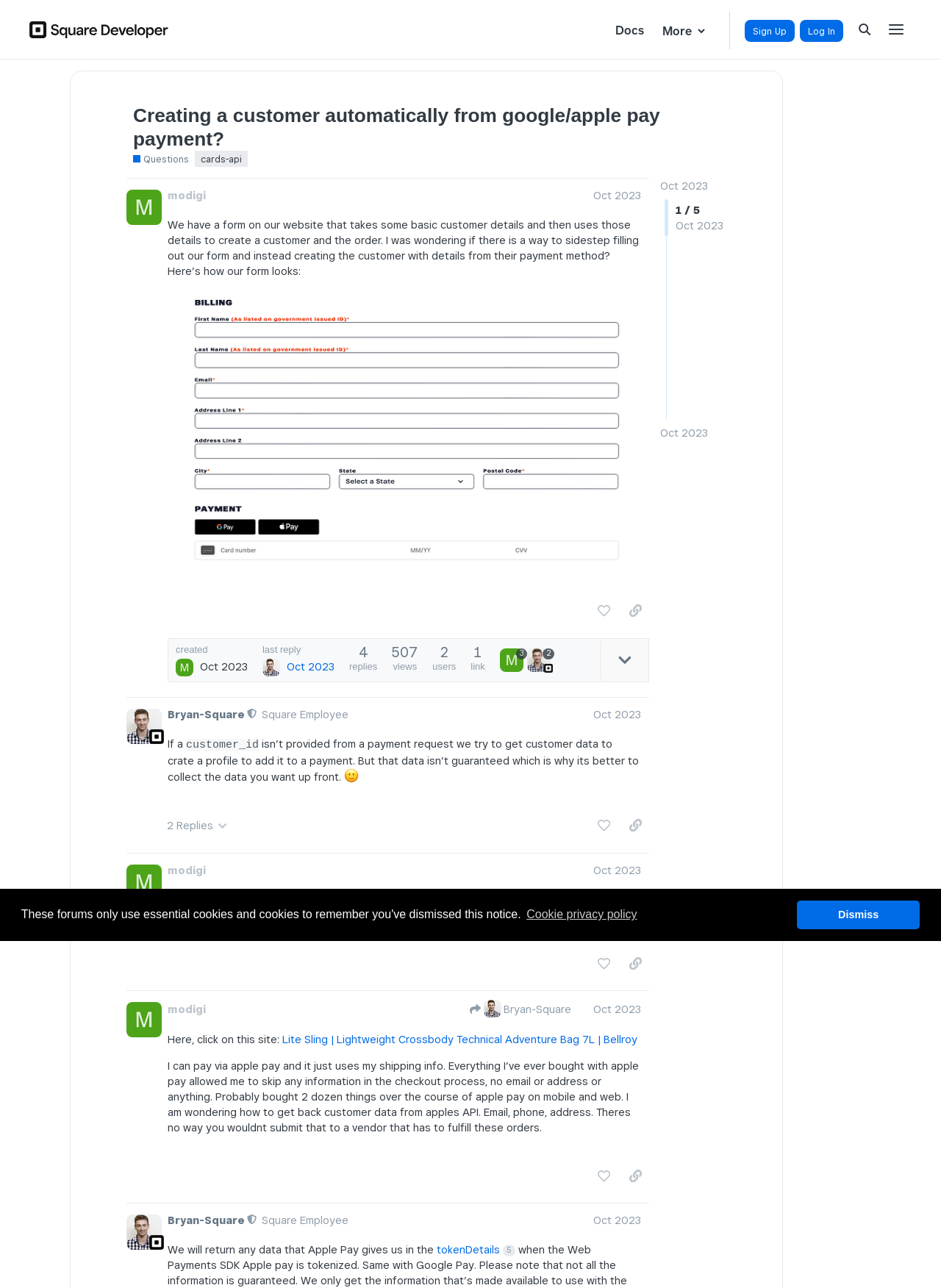Respond to the question below with a single word or phrase:
What is the name of the forum?

Square Developer Forums